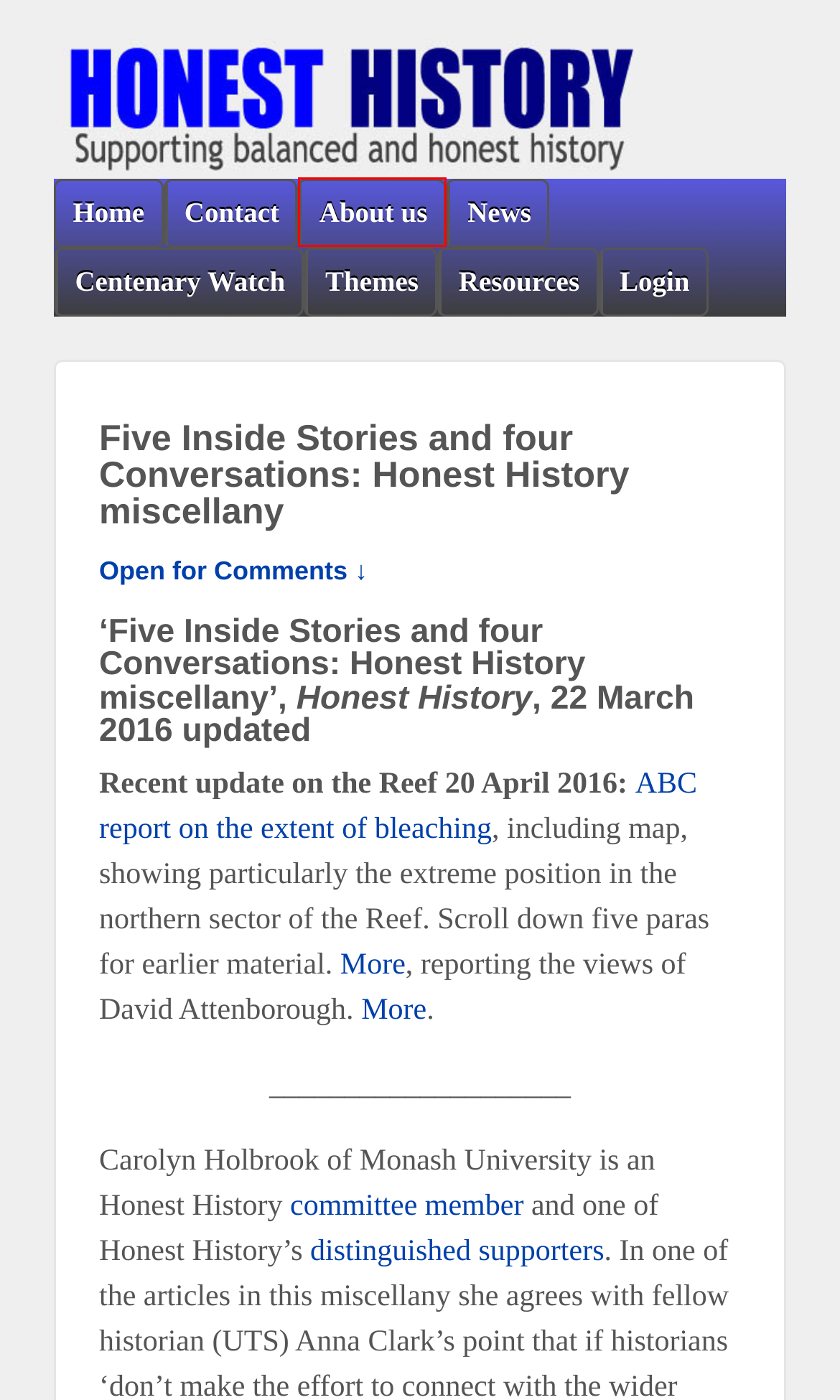You have a screenshot of a webpage with a red bounding box around an element. Select the webpage description that best matches the new webpage after clicking the element within the red bounding box. Here are the descriptions:
A. Login | HONEST  HISTORY
B. About us | HONEST  HISTORY
C. The trouble with stories • Inside Story
D. News | HONEST  HISTORY
E. Centenary Watch | HONEST  HISTORY
F. Themes | HONEST  HISTORY
G. Abjorensen, Norman: The manner of their going | HONEST  HISTORY
H. Resources | HONEST  HISTORY

B